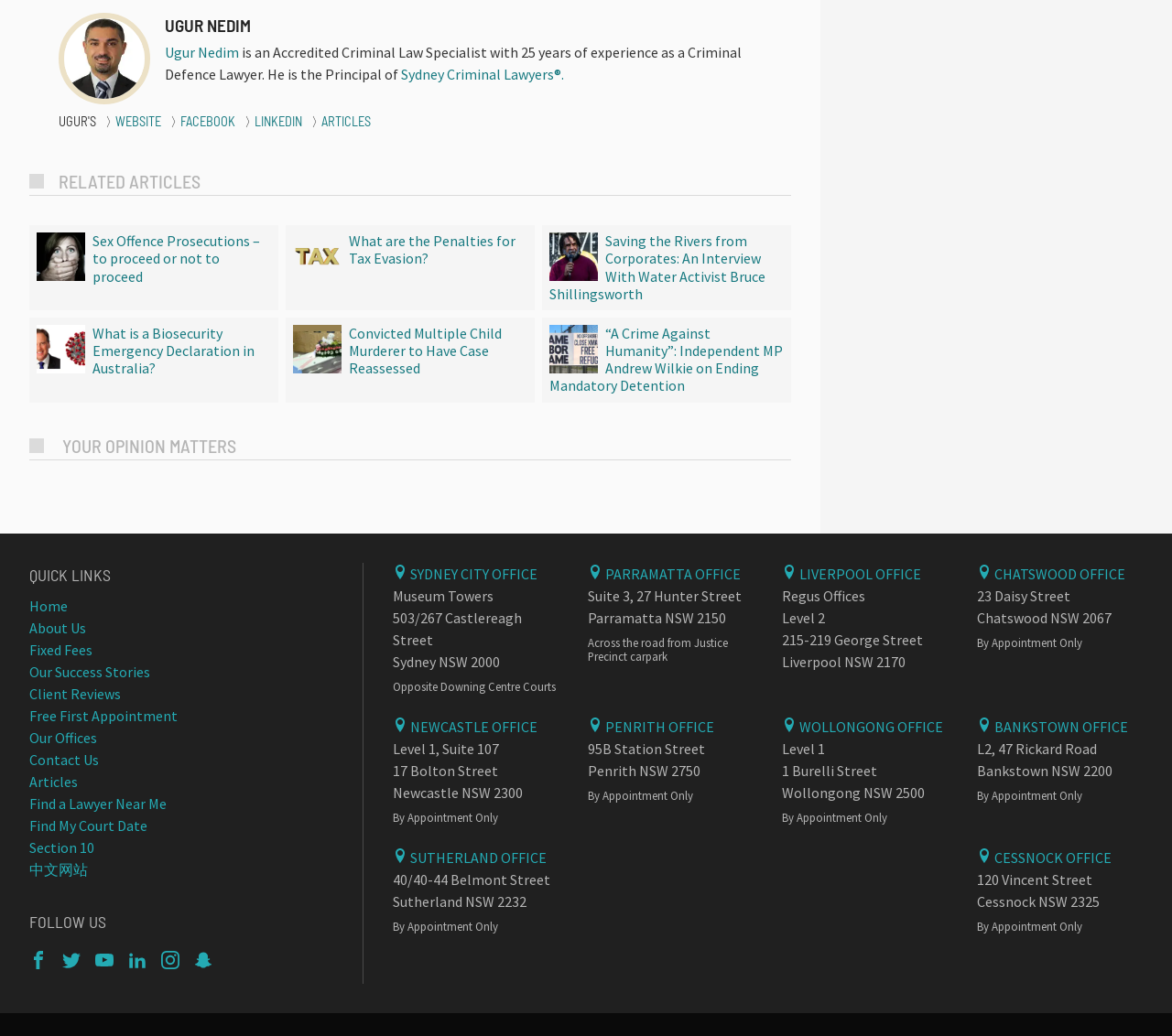Based on the image, please respond to the question with as much detail as possible:
What are the topics of the articles listed on the webpage?

The webpage lists several article links, including 'Sex Offence Prosecutions – to proceed or not to proceed', 'What are the Penalties for Tax Evasion?', and 'What is a Biosecurity Emergency Declaration in Australia?', indicating that the topics of the articles are related to criminal law, tax evasion, and biosecurity.